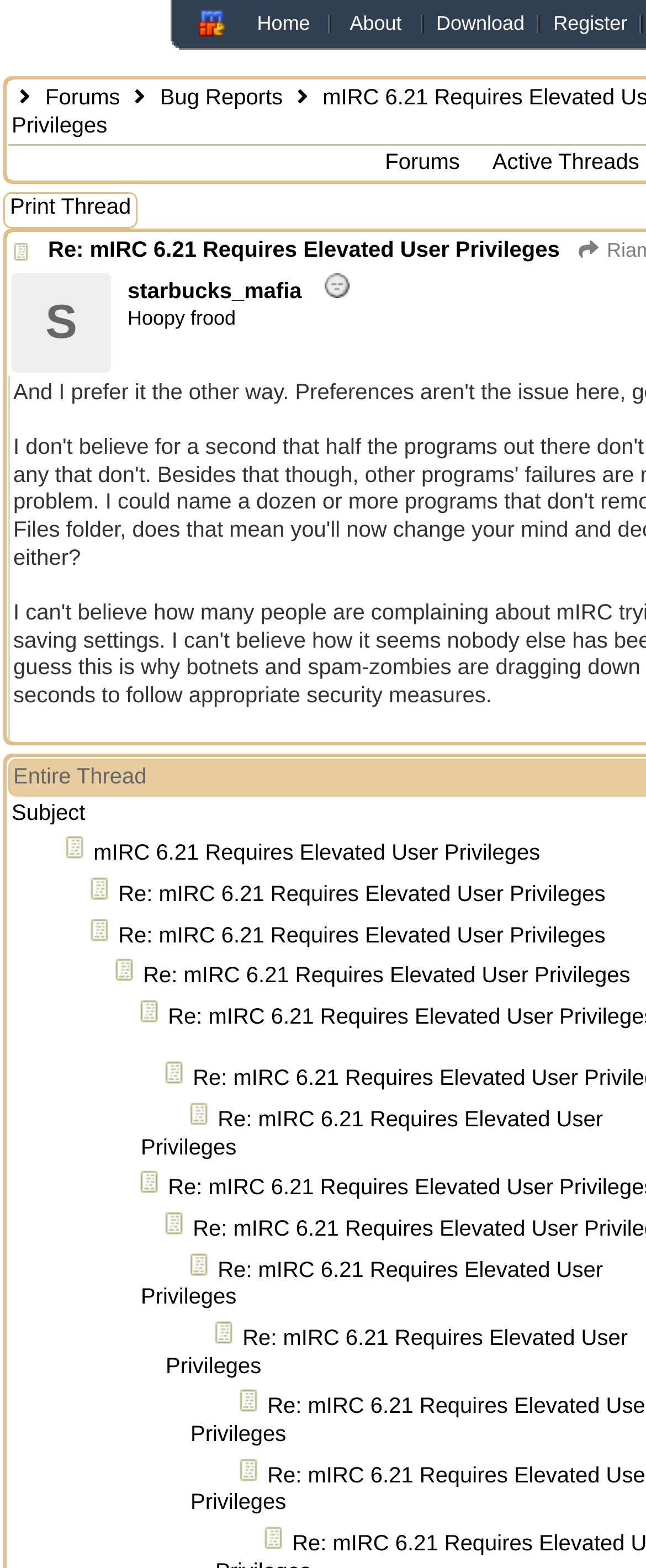Please specify the bounding box coordinates of the region to click in order to perform the following instruction: "Click on the mIRC link".

[0.308, 0.008, 0.349, 0.023]